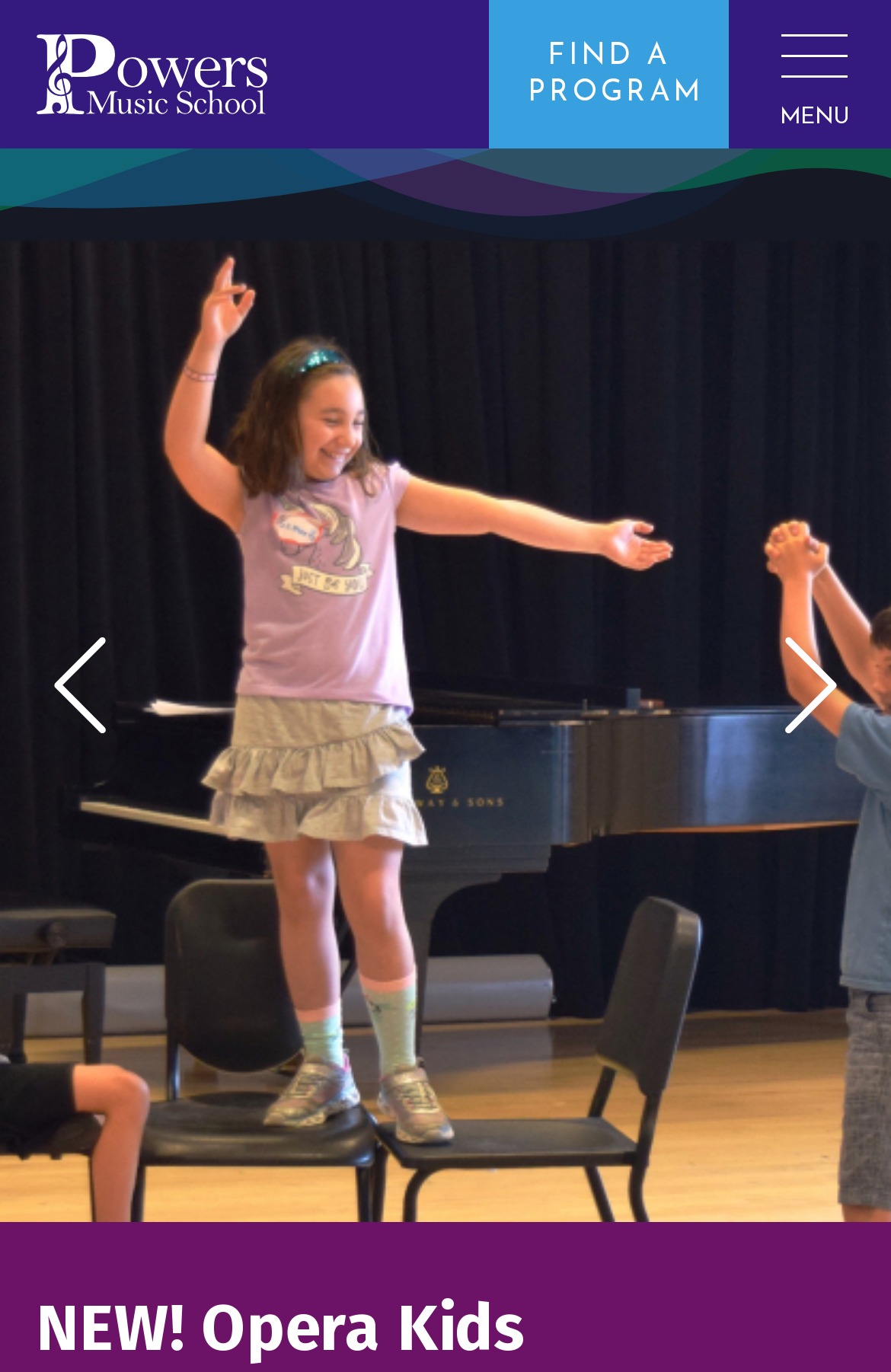Please use the details from the image to answer the following question comprehensively:
What is the function of the 'MENU' button?

The 'MENU' button is likely a toggle button that, when clicked, will open or close the main menu of the webpage, allowing users to access different sections or features of the website.